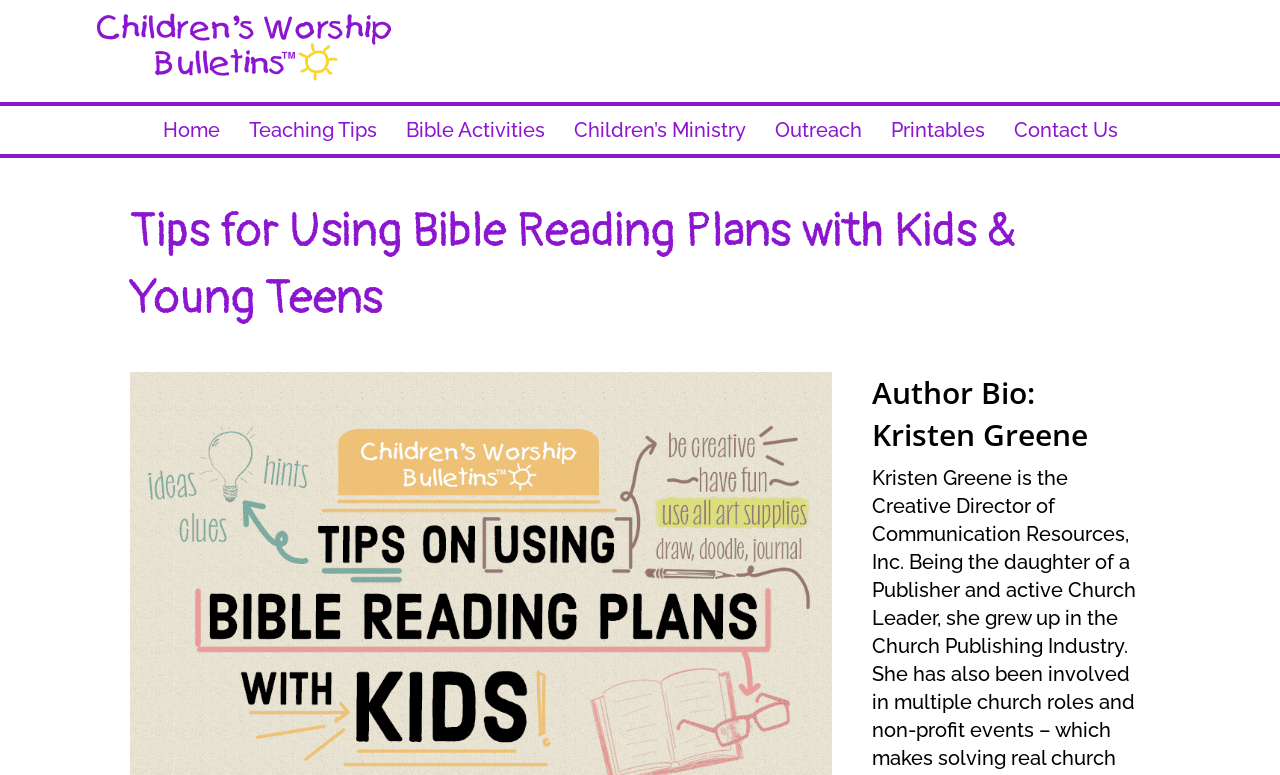Given the element description "Children’s Ministry", identify the bounding box of the corresponding UI element.

[0.437, 0.137, 0.593, 0.199]